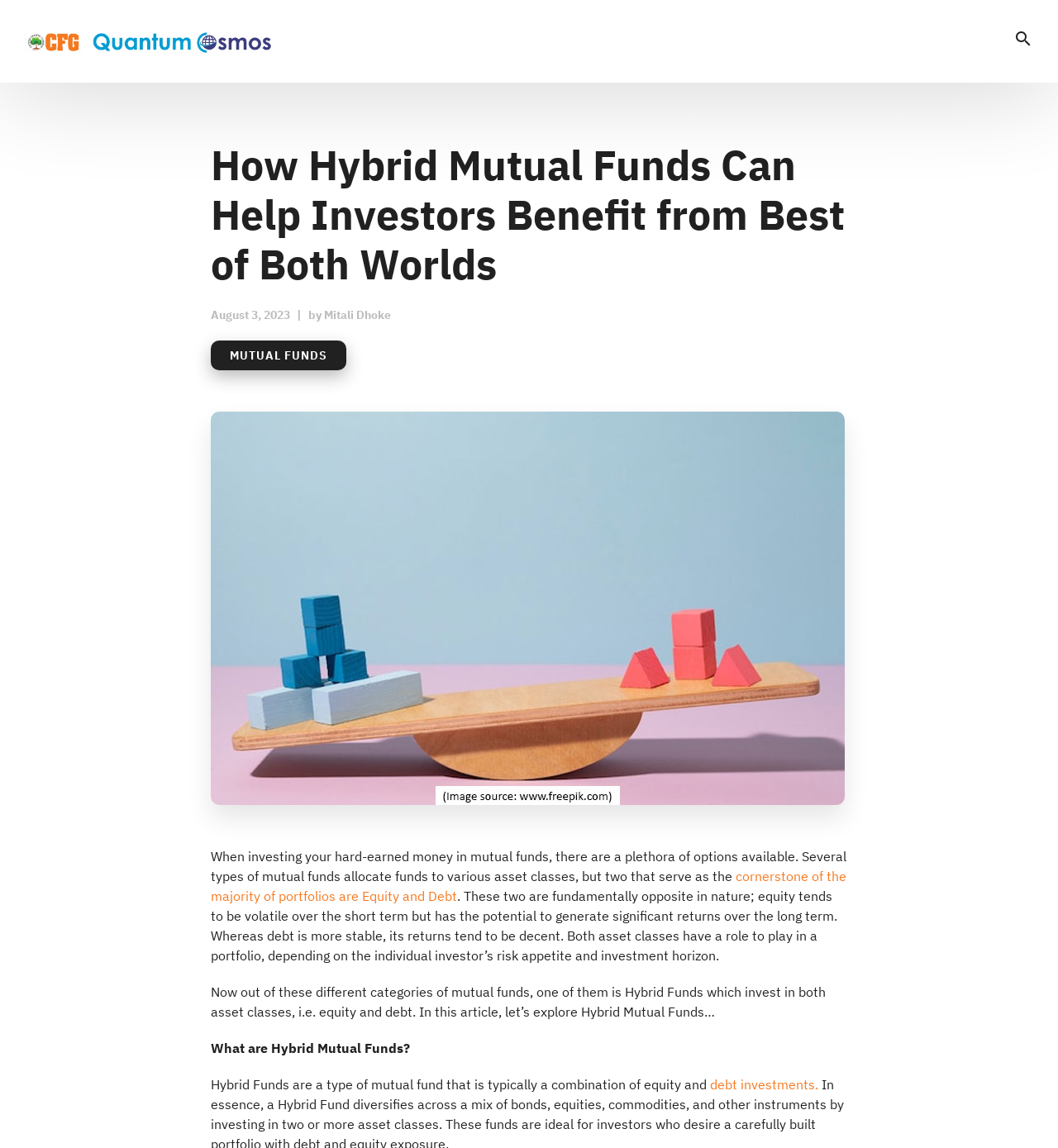Given the description "search", provide the bounding box coordinates of the corresponding UI element.

[0.958, 0.024, 0.977, 0.048]